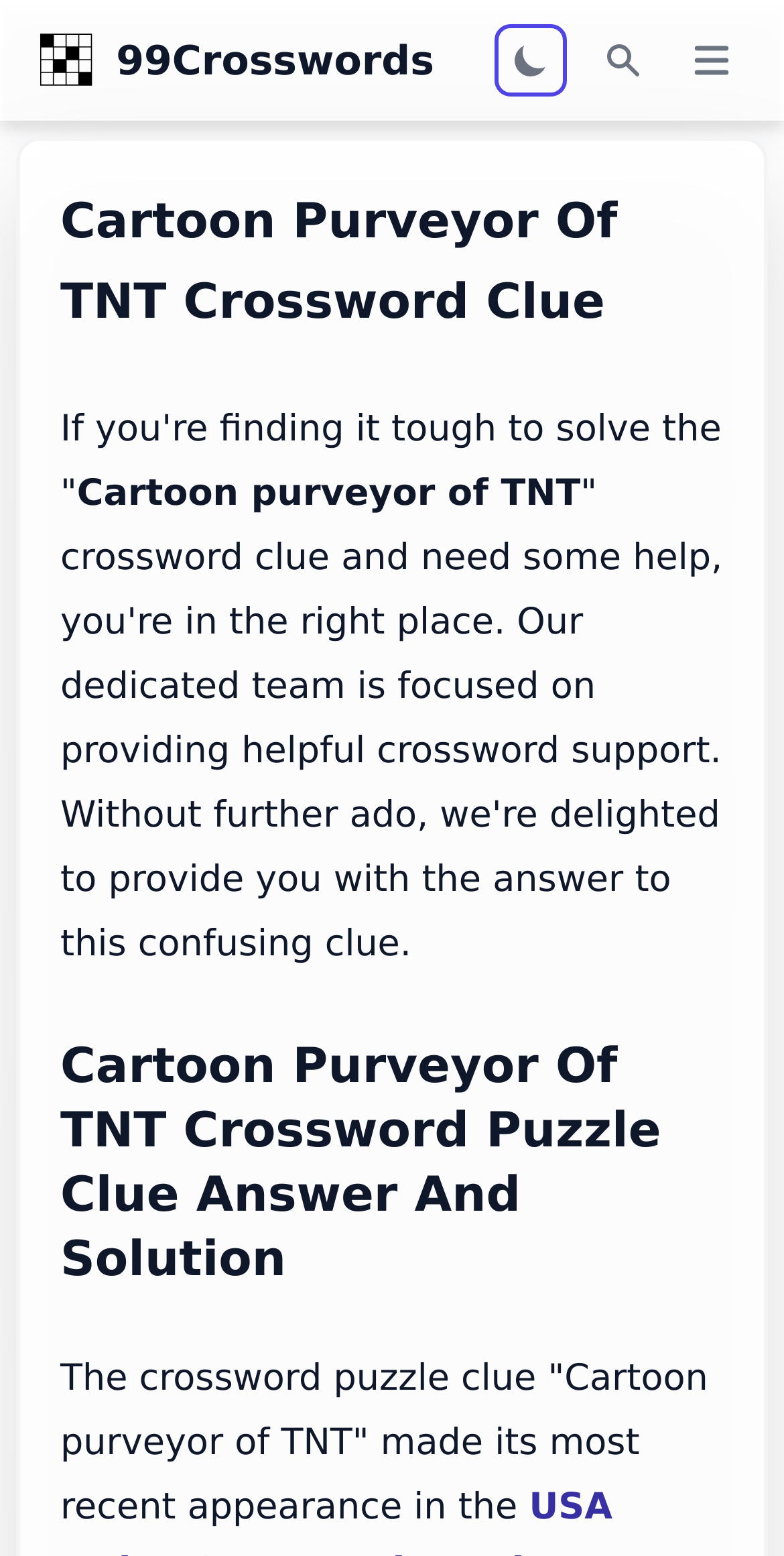Is the webpage providing a single answer or multiple answers?
Using the image, answer in one word or phrase.

Single answer